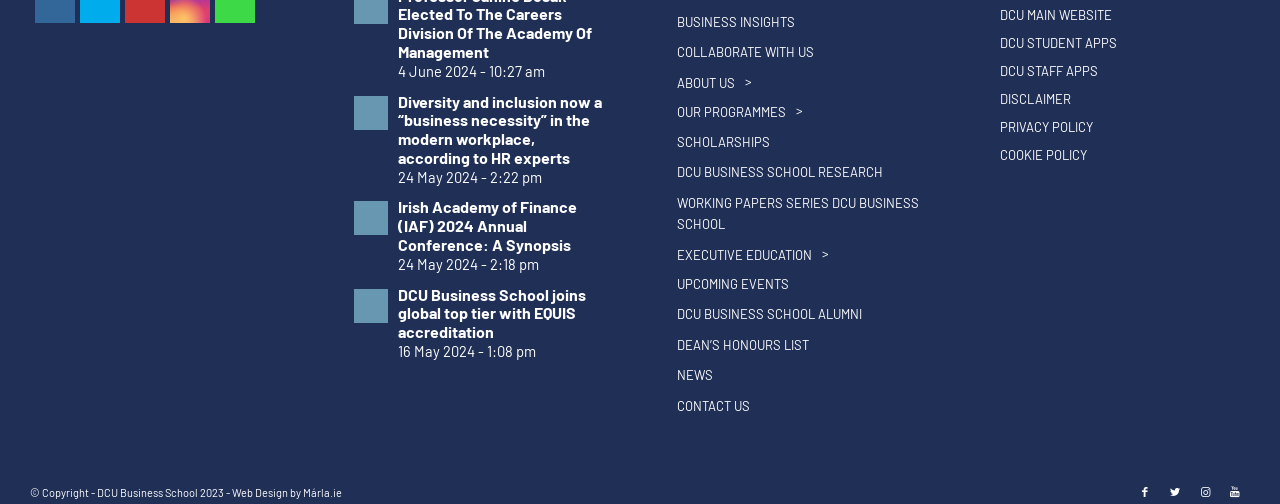Given the element description, predict the bounding box coordinates in the format (top-left x, top-left y, bottom-right x, bottom-right y), using floating point numbers between 0 and 1: DCU Staff APPS

[0.781, 0.114, 0.977, 0.169]